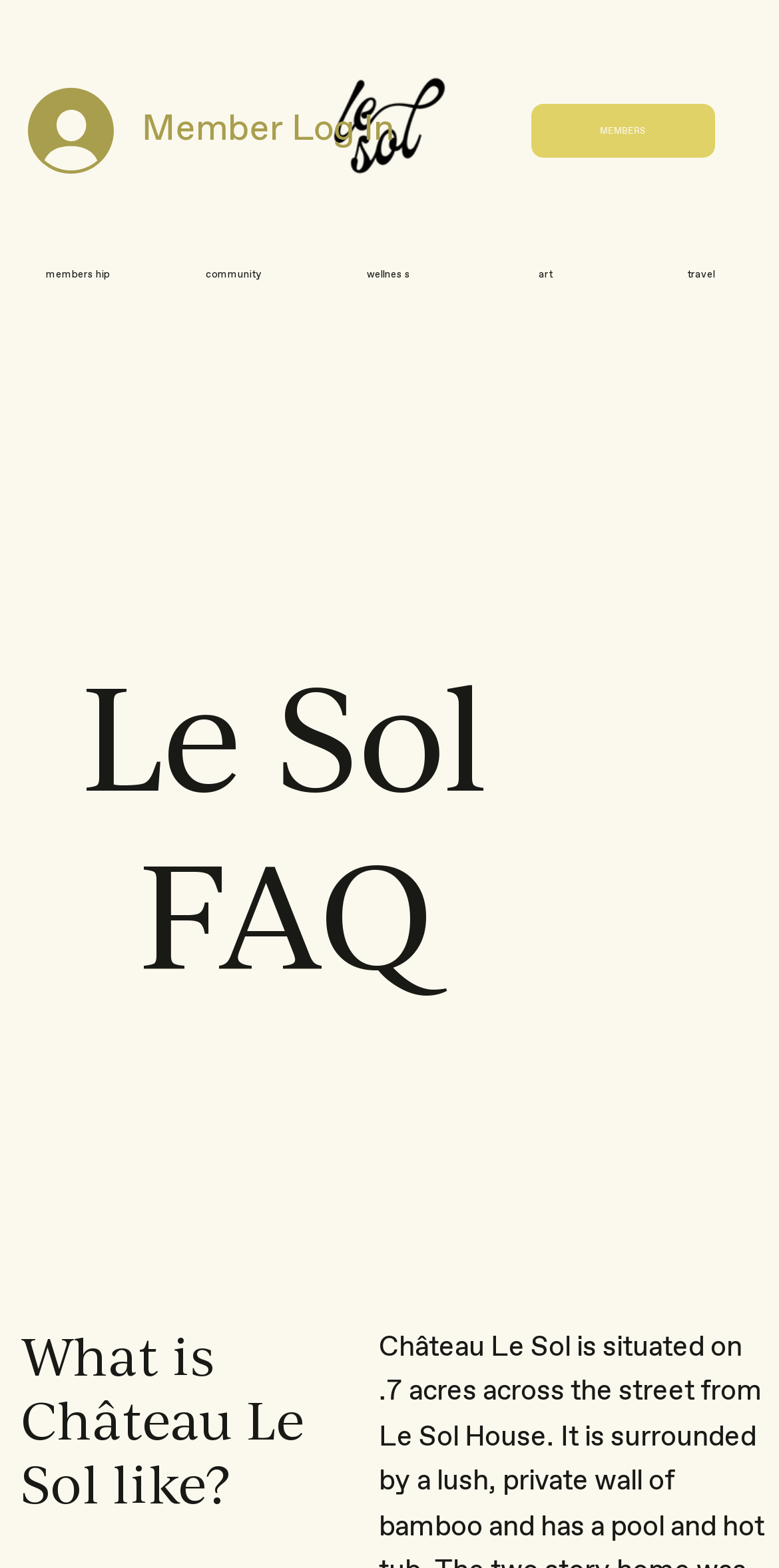Please find the bounding box for the UI component described as follows: "Global Lithium-Ion Battery Recycling Market".

None